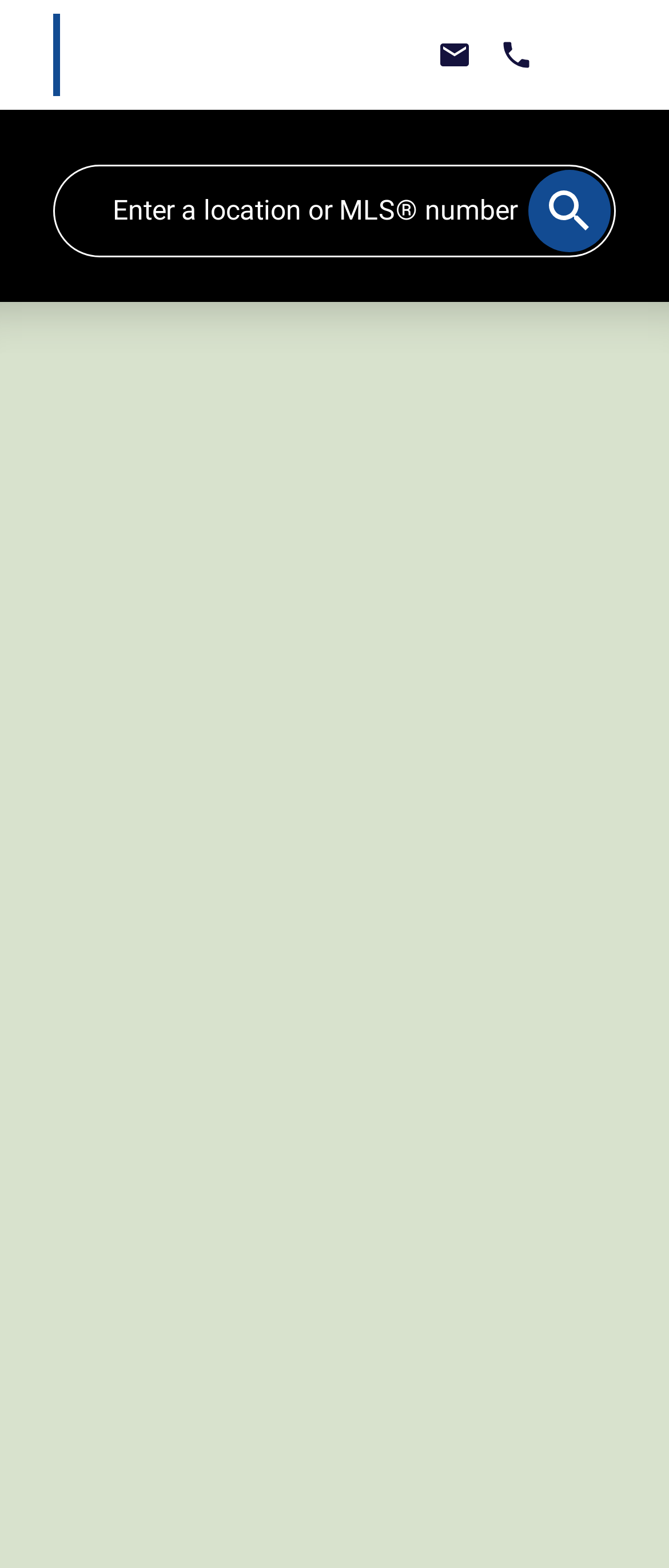Determine the bounding box coordinates for the area you should click to complete the following instruction: "Browse Killarney Real Estate".

[0.226, 0.427, 0.521, 0.444]